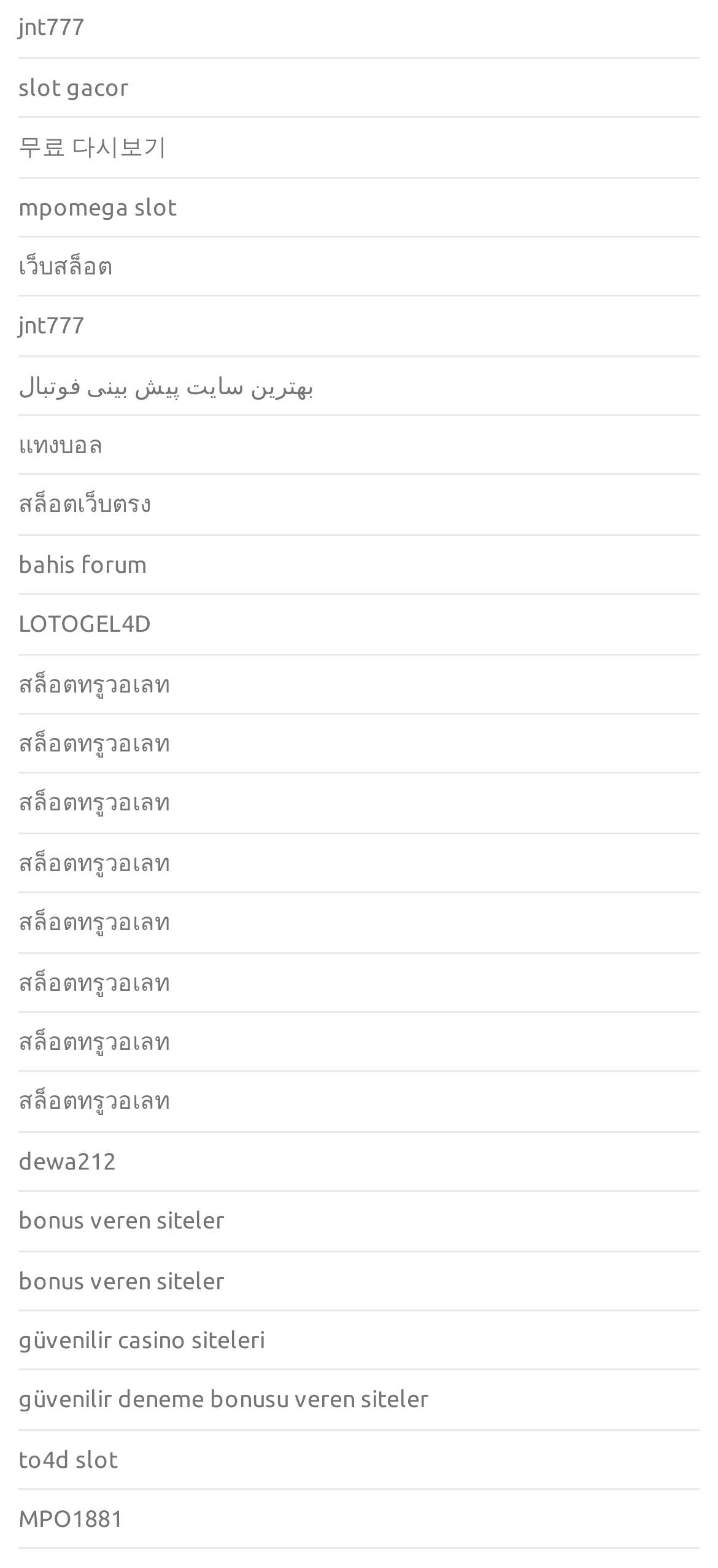What languages are represented on this webpage?
Please give a detailed and elaborate answer to the question based on the image.

The webpage contains links with text in multiple languages, including English, Korean, Thai, Turkish, and Persian, indicating that the websites listed cater to a diverse audience.